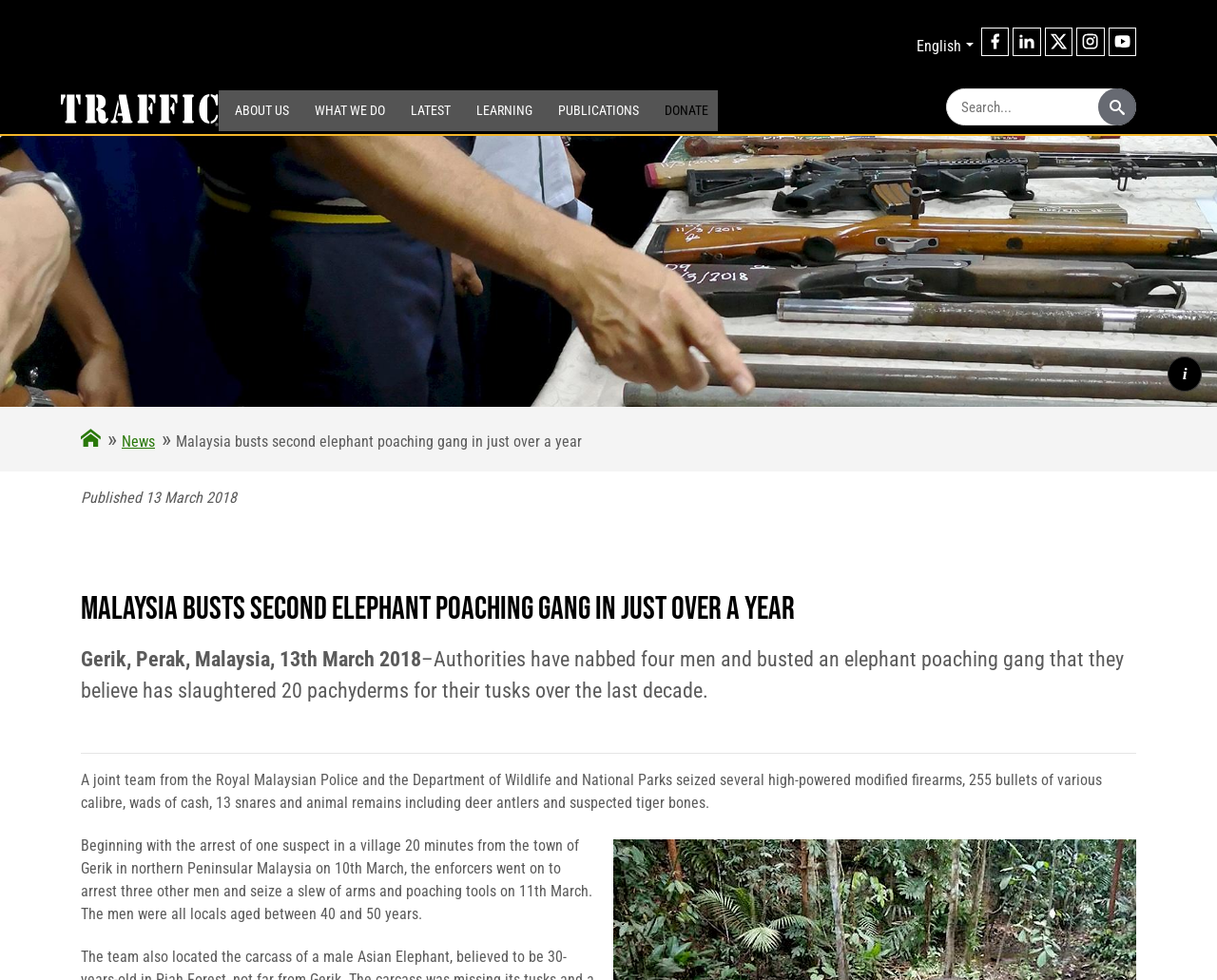Provide the bounding box coordinates for the specified HTML element described in this description: "title="Link to TRAFFIC.org home page"". The coordinates should be four float numbers ranging from 0 to 1, in the format [left, top, right, bottom].

[0.031, 0.085, 0.18, 0.137]